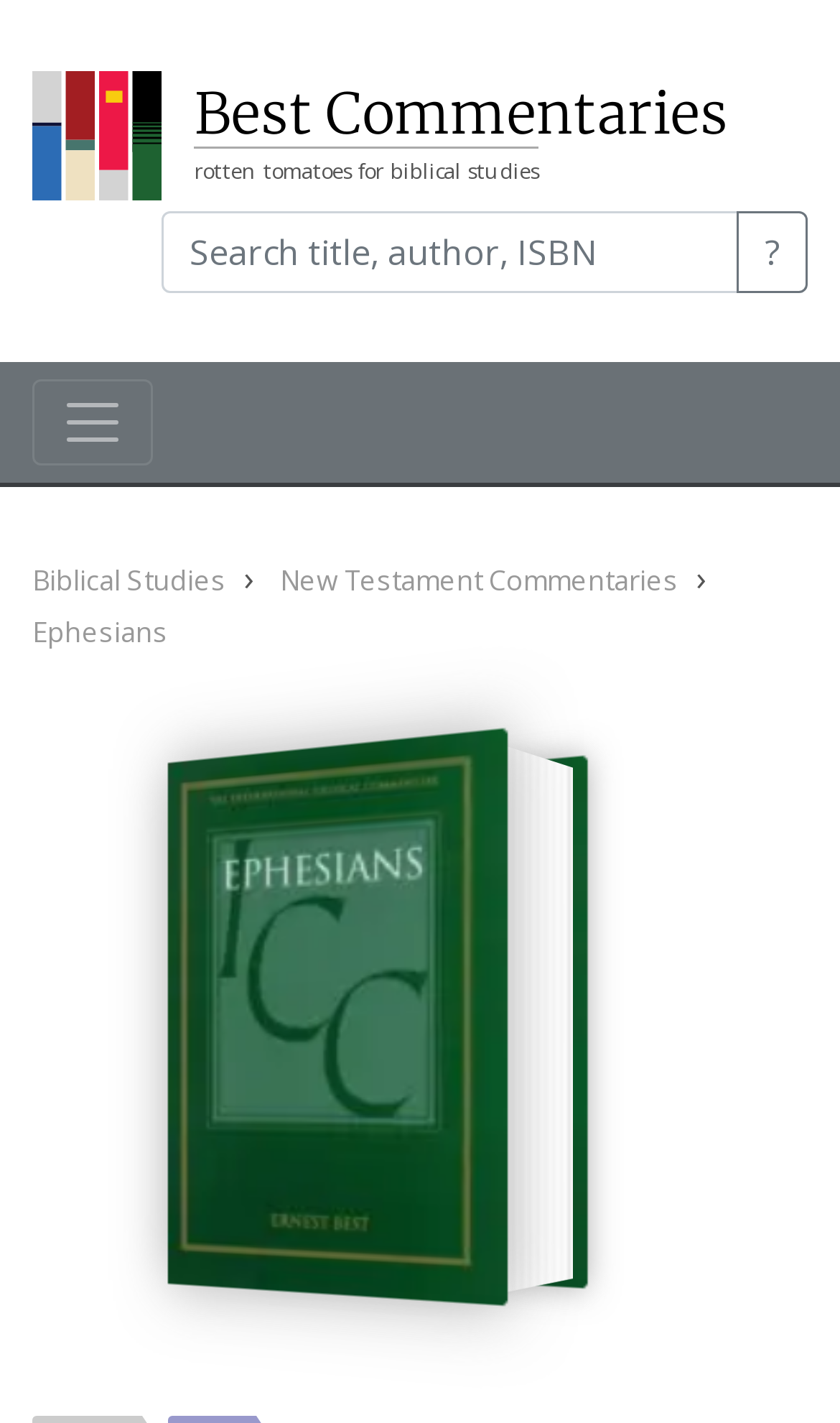Given the element description "?" in the screenshot, predict the bounding box coordinates of that UI element.

[0.877, 0.148, 0.962, 0.206]